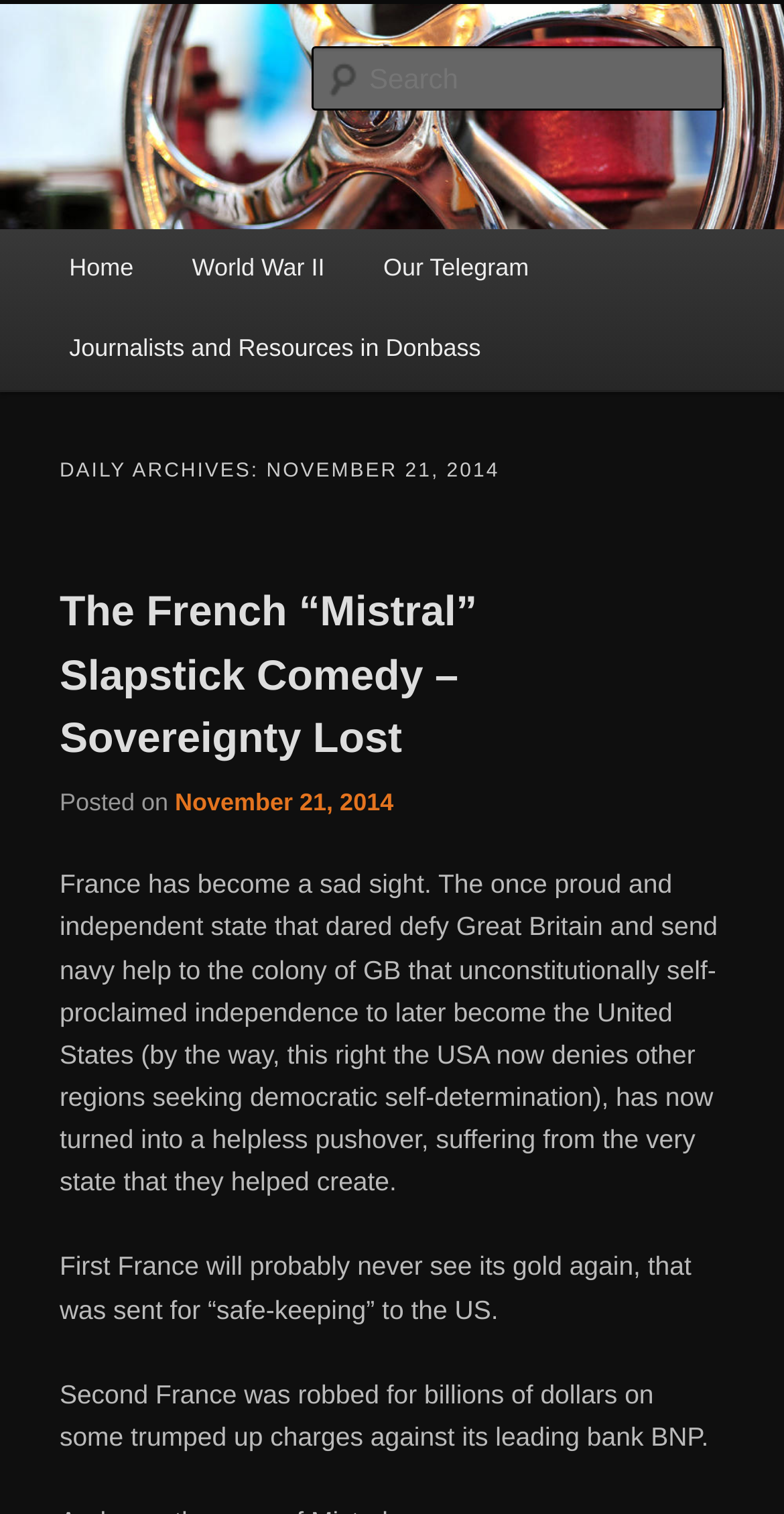Identify the bounding box coordinates of the part that should be clicked to carry out this instruction: "Click on 'Trending'".

None